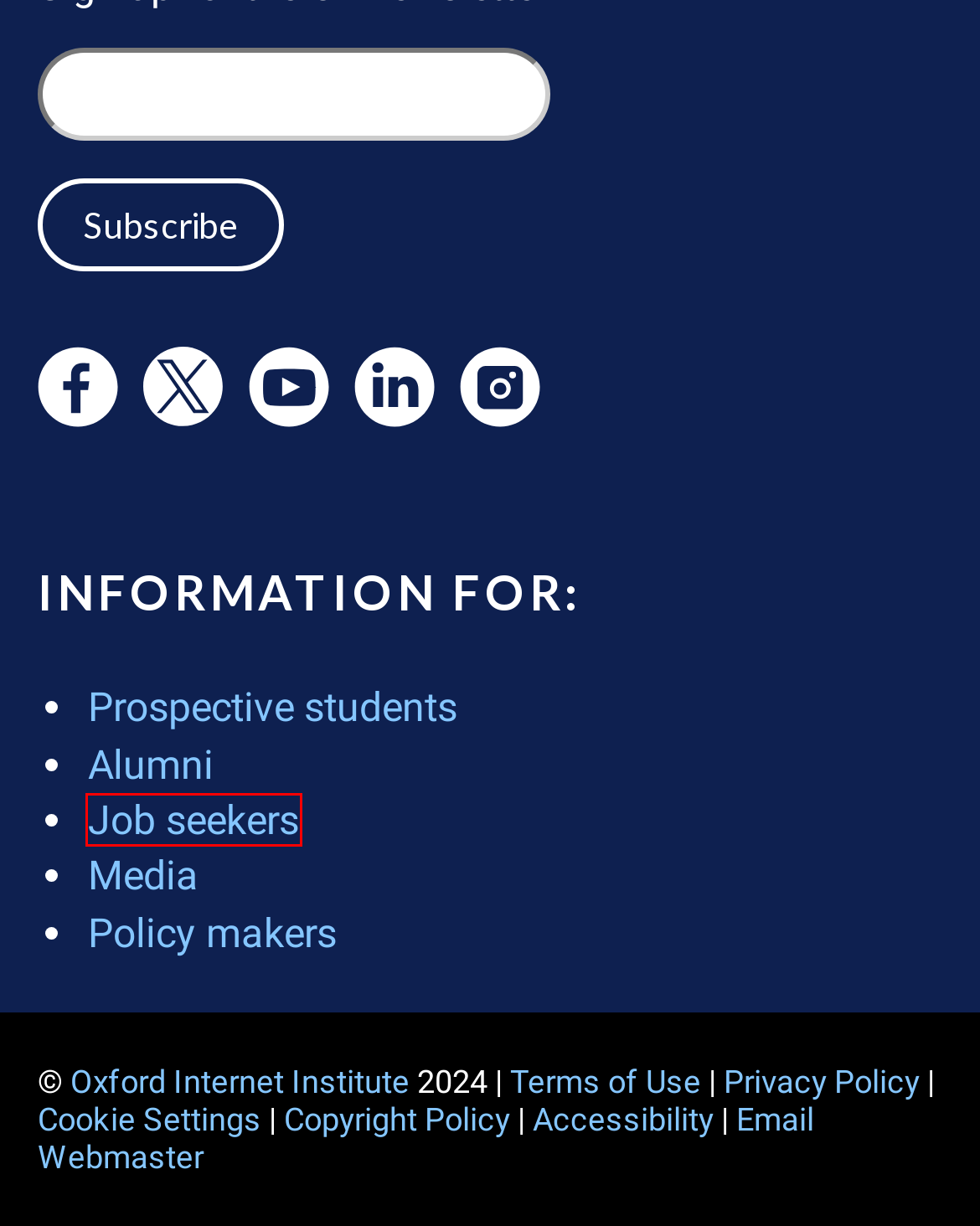Review the screenshot of a webpage which includes a red bounding box around an element. Select the description that best fits the new webpage once the element in the bounding box is clicked. Here are the candidates:
A. OII | Privacy Policy
B. OII | Latest Reports
C. OII | News & Events
D. OII | Copyright Policy
E. OII | Terms of Use
F. OII | Vacancies
G. OII | People
H. OII | Accessibility Statement for Oxford Internet Institute Websites

F